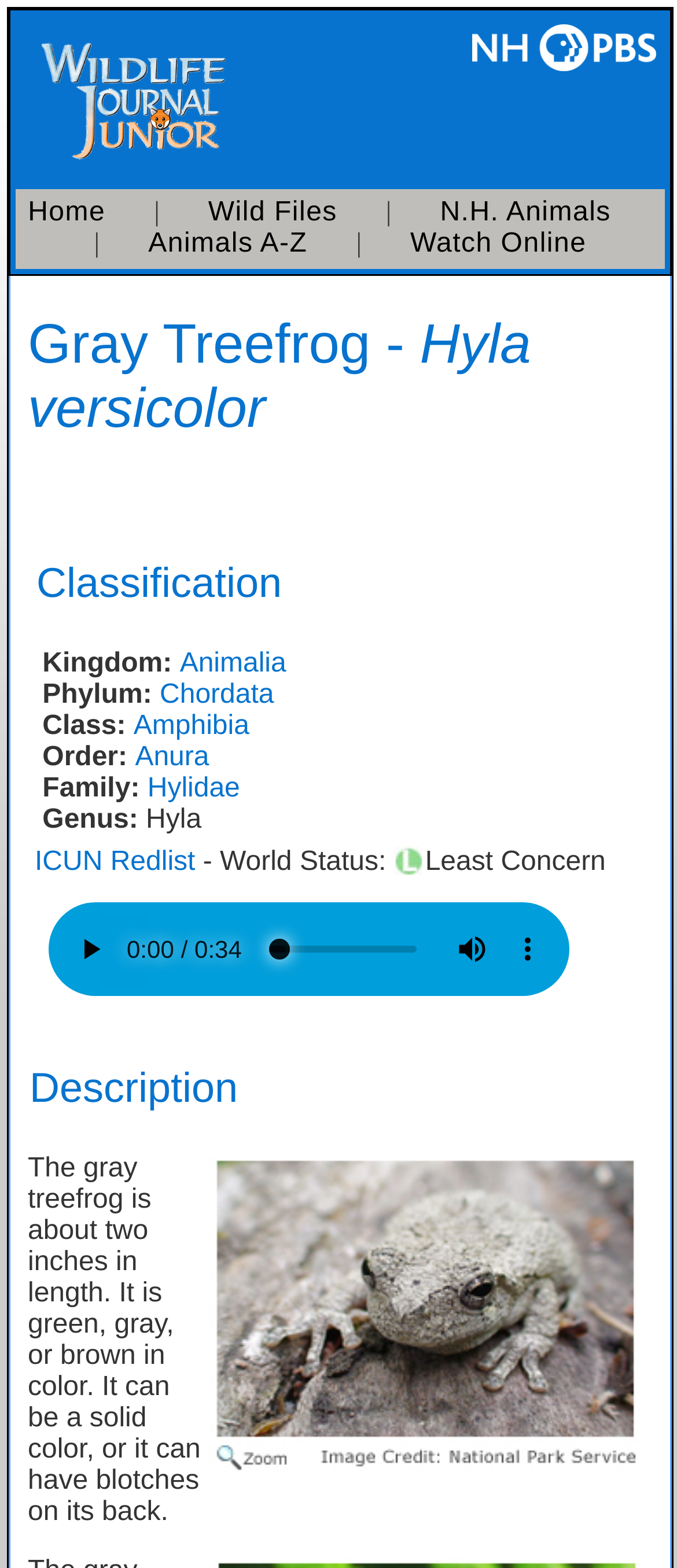Locate the UI element described as follows: "Animalia". Return the bounding box coordinates as four float numbers between 0 and 1 in the order [left, top, right, bottom].

[0.266, 0.414, 0.423, 0.432]